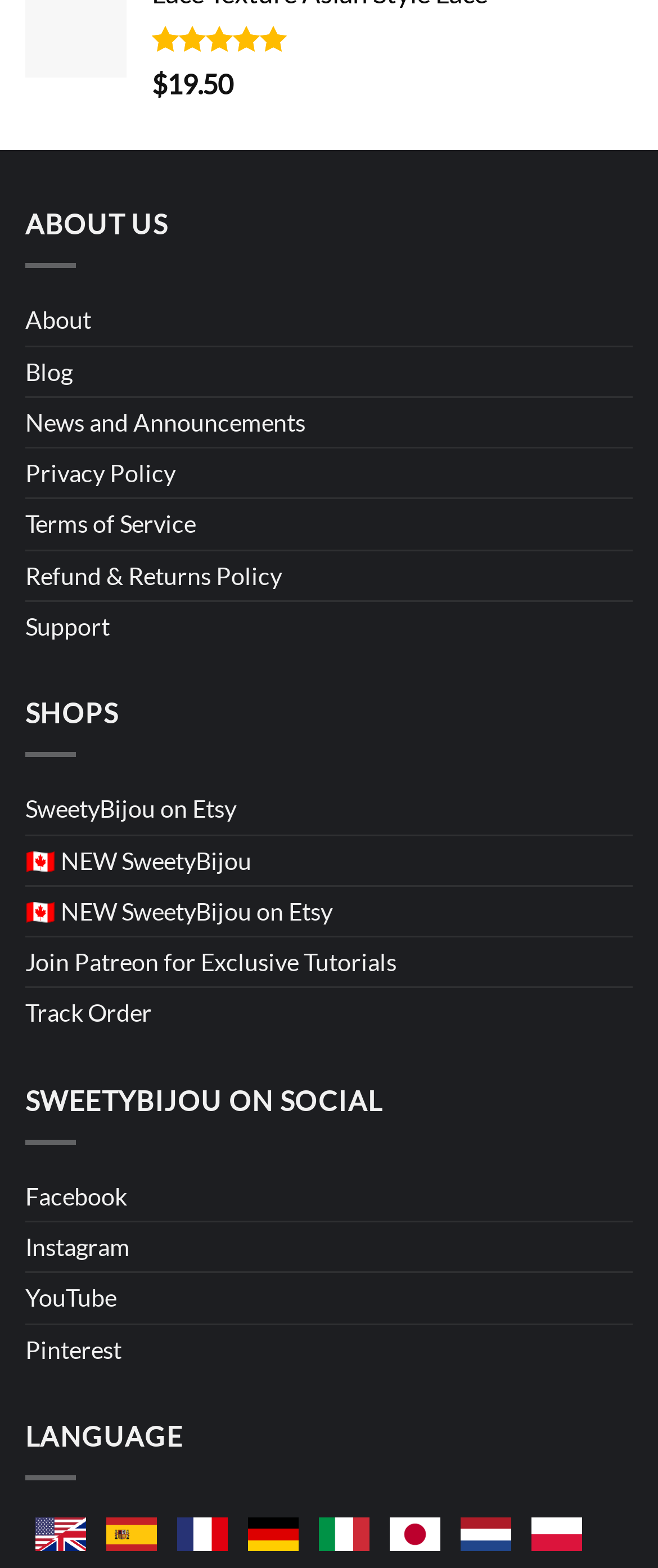Predict the bounding box for the UI component with the following description: "Blog".

[0.038, 0.221, 0.11, 0.252]